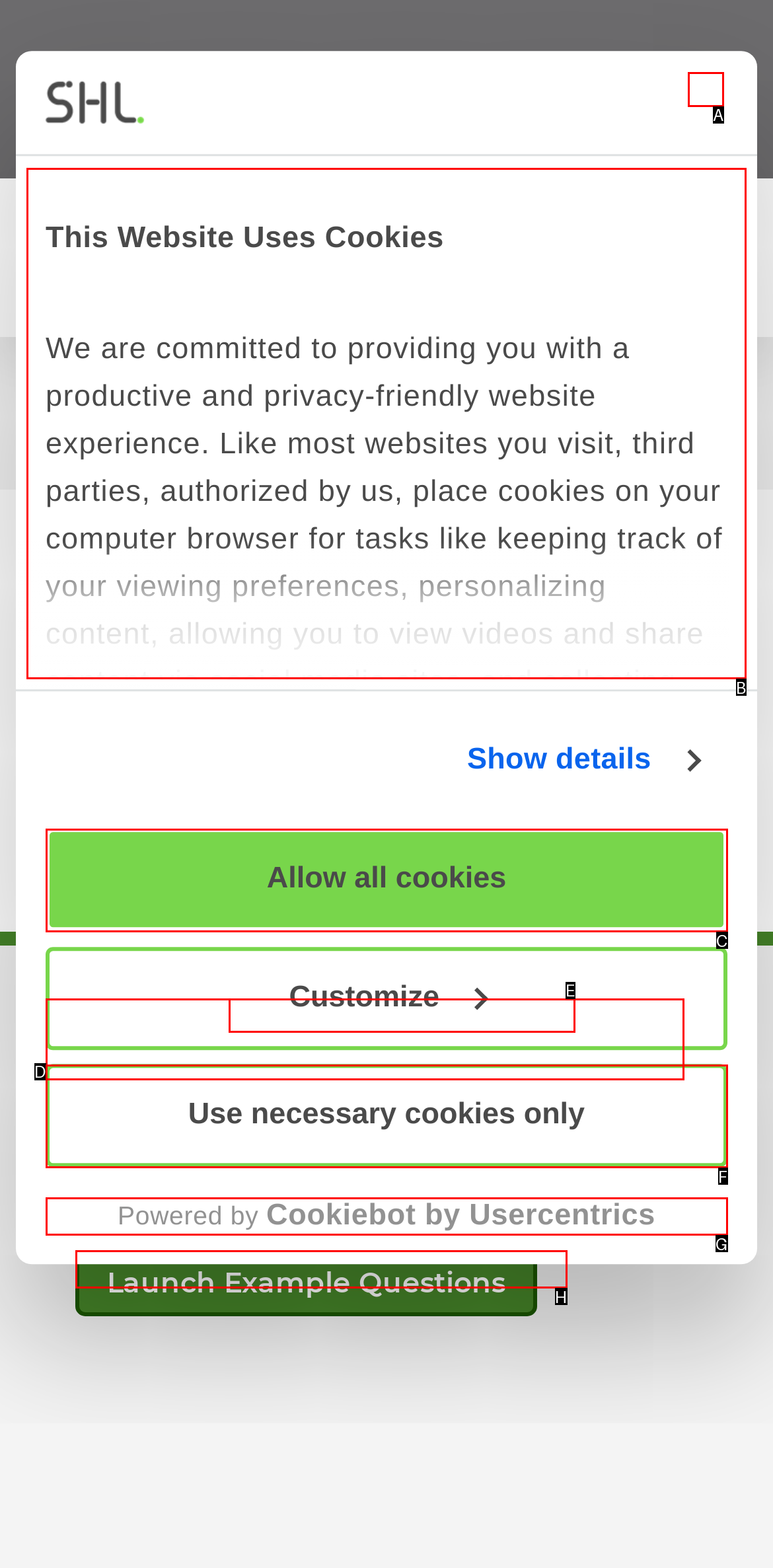Please indicate which HTML element should be clicked to fulfill the following task: Click the Close button. Provide the letter of the selected option.

A